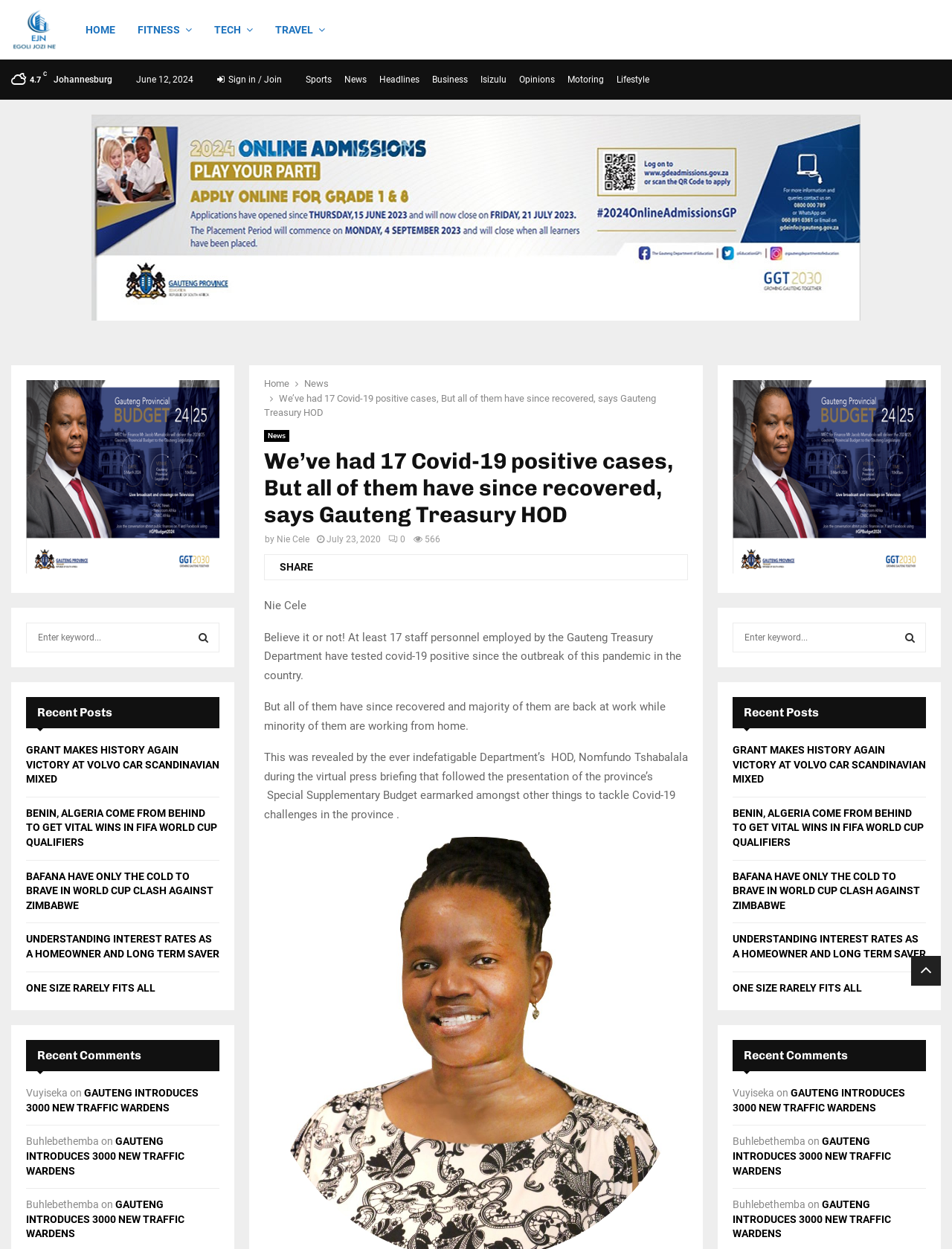Pinpoint the bounding box coordinates of the element to be clicked to execute the instruction: "Check recent posts".

[0.039, 0.558, 0.203, 0.583]